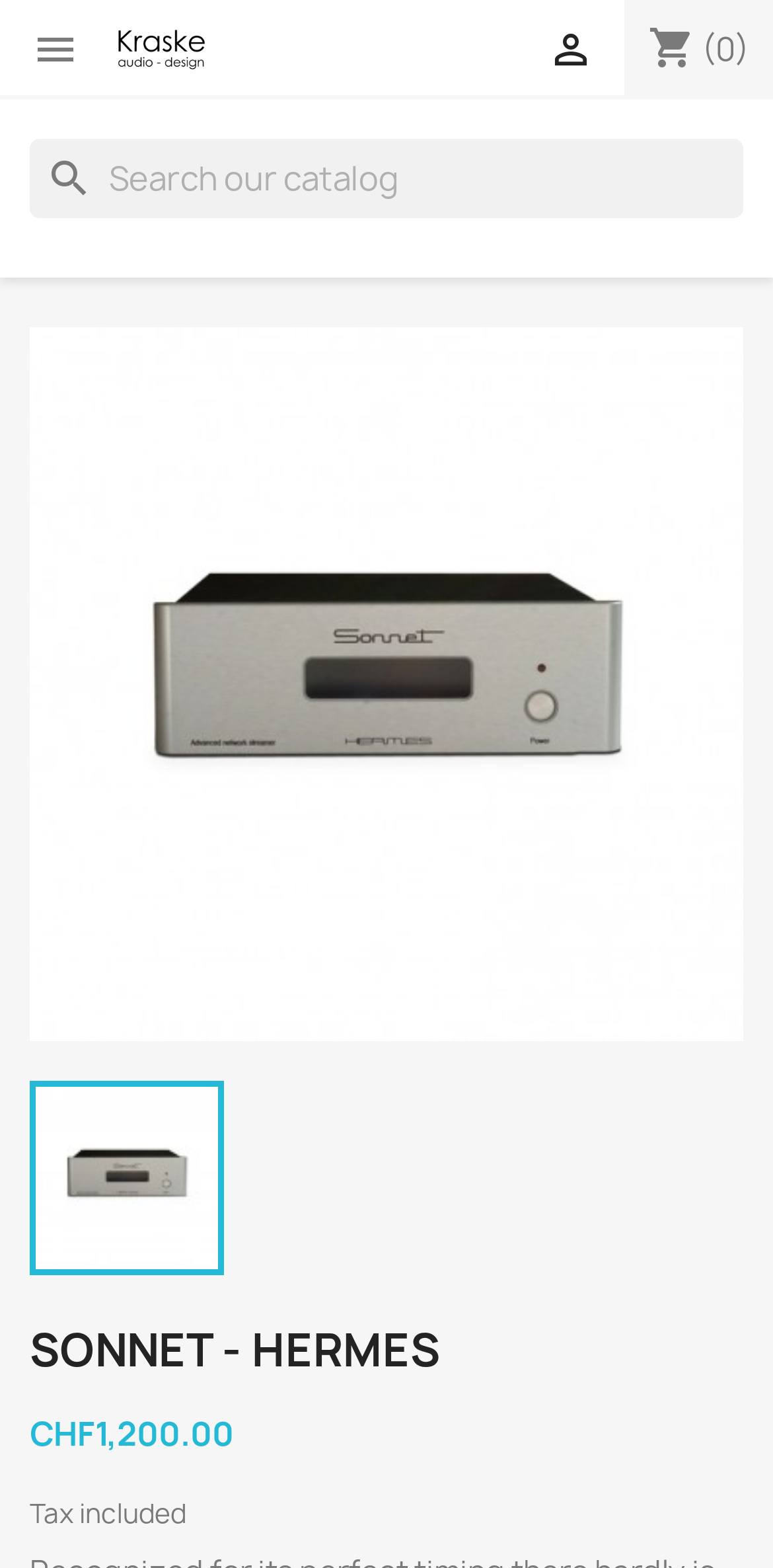Is the product price inclusive of tax?
Using the image as a reference, answer with just one word or a short phrase.

Yes